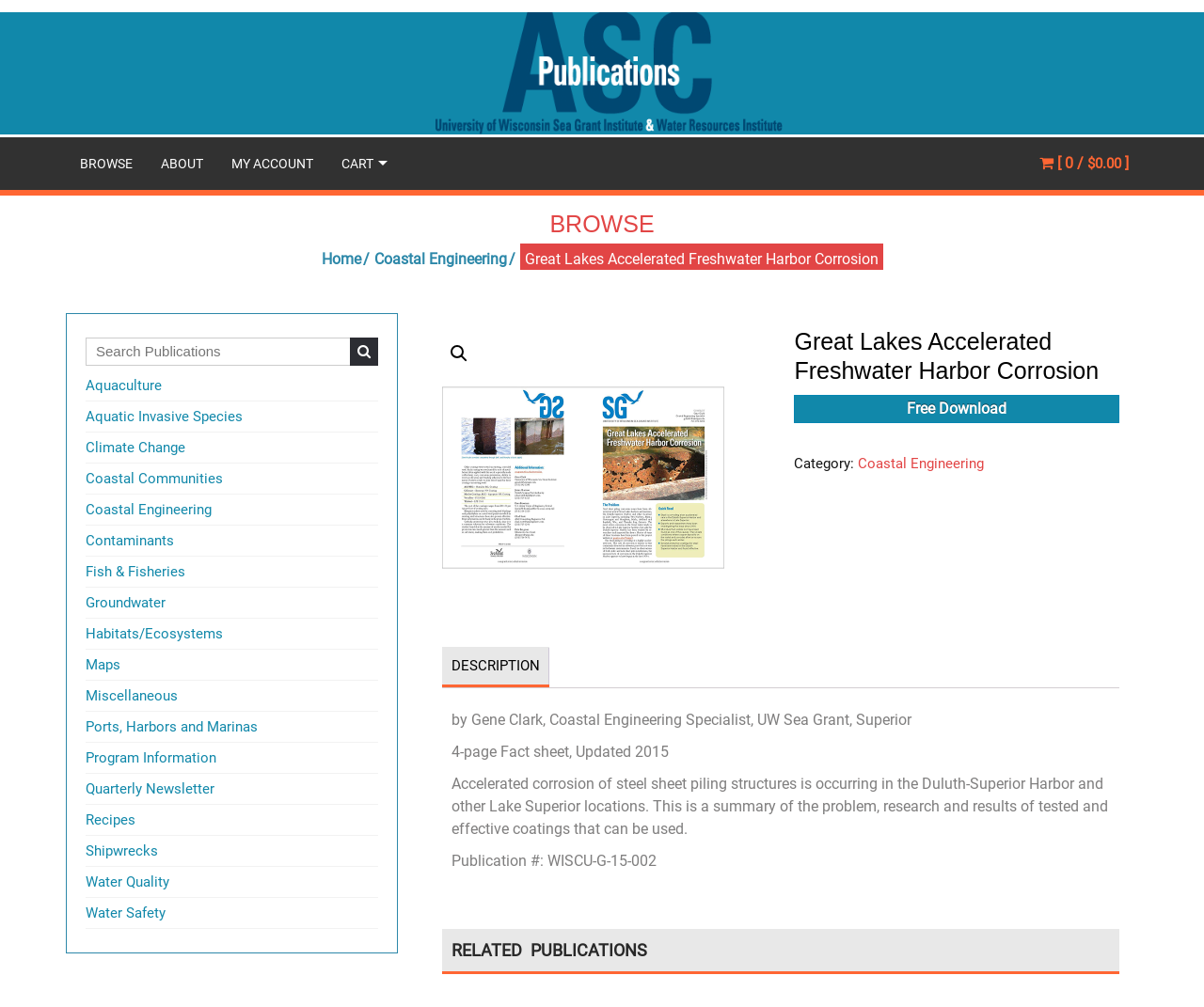Elaborate on the information and visuals displayed on the webpage.

The webpage is about Great Lakes Accelerated Freshwater Harbor Corrosion publications. At the top, there is a logo and a link on the left, followed by a navigation menu with links to "BROWSE", "ABOUT", "MY ACCOUNT", and "CART". 

Below the navigation menu, there is a heading "BROWSE" and a breadcrumb trail showing the current location as "Home/Coastal Engineering/Great Lakes Accelerated Freshwater Harbor Corrosion". 

On the left side, there is a search bar with a magnifying glass icon and a list of categories including "Aquaculture", "Aquatic Invasive Species", "Climate Change", and many others.

The main content area has a heading "Great Lakes Accelerated Freshwater Harbor Corrosion" and a figure with a link. Below the figure, there is a tab list with a single tab "DESCRIPTION" selected. The tab panel contains a description of the publication, including the author, publication date, and a summary of the content. 

There is also a heading "RELATED PUBLICATIONS" but no related publications are listed.